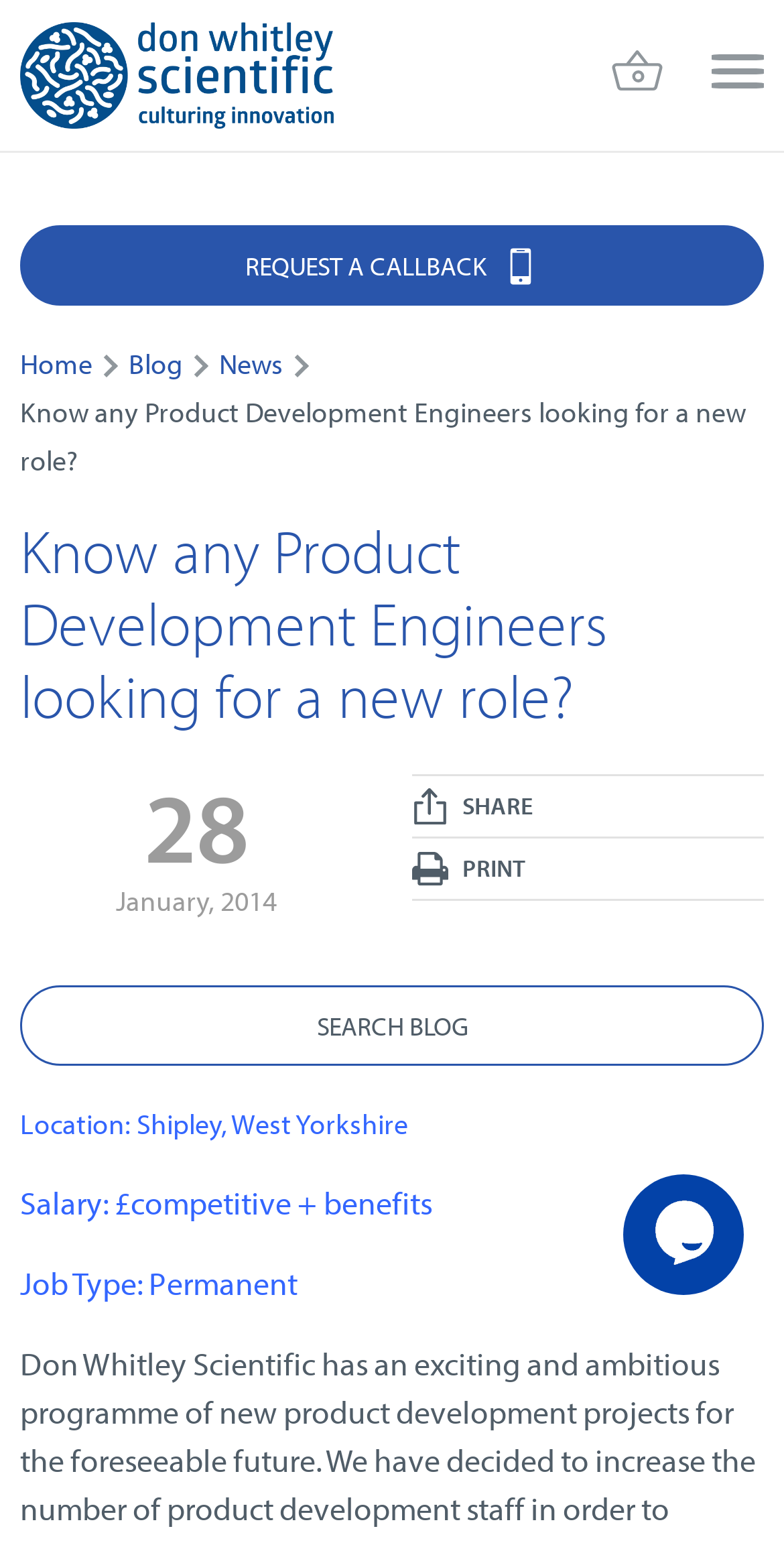Please locate the bounding box coordinates of the element that needs to be clicked to achieve the following instruction: "Go to Home". The coordinates should be four float numbers between 0 and 1, i.e., [left, top, right, bottom].

[0.026, 0.221, 0.118, 0.247]